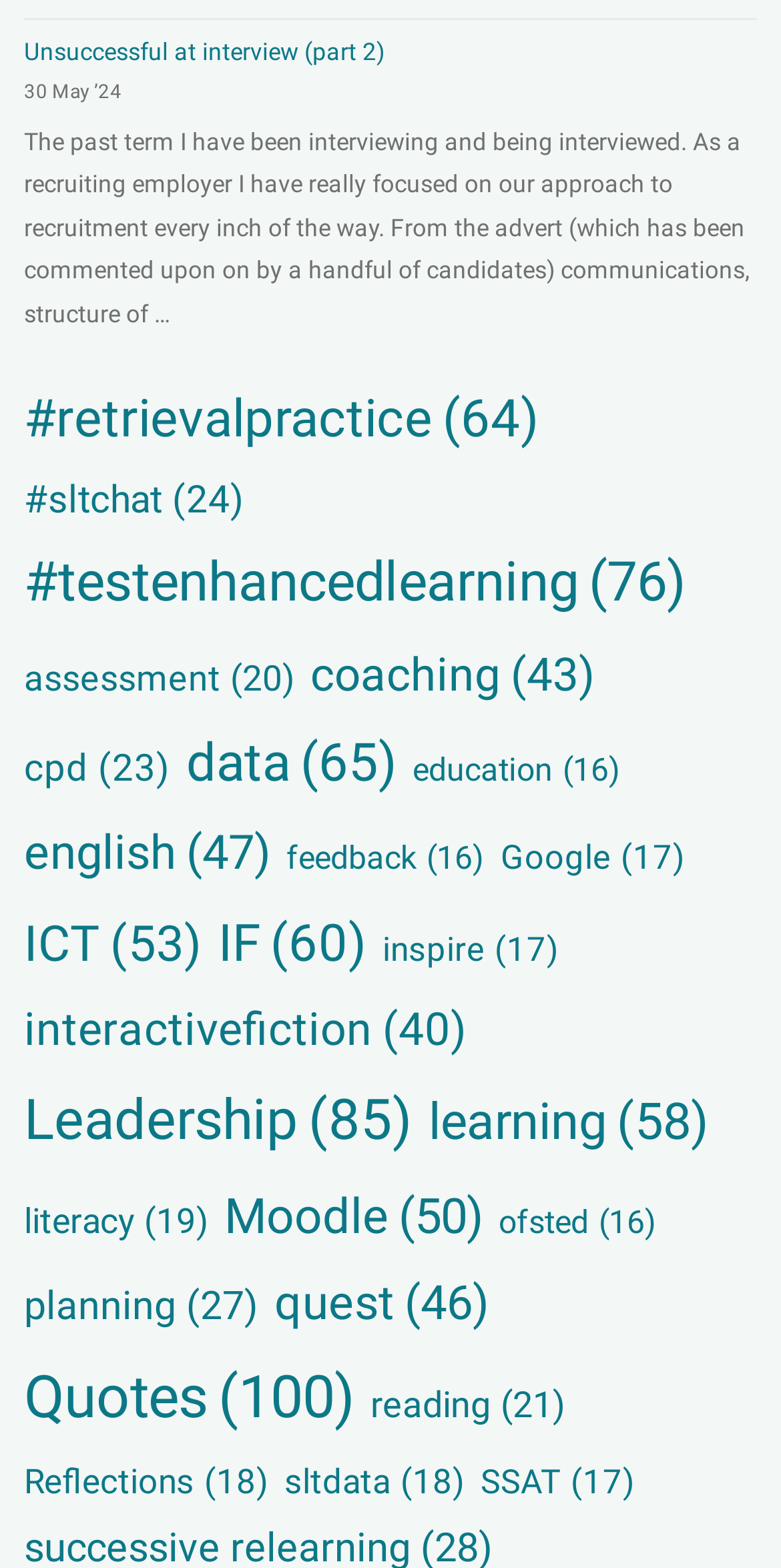Use the information in the screenshot to answer the question comprehensively: What is the date of the blog post?

The date of the blog post can be inferred from the time element with the text '30 May ’24' which is a child of the time element with an empty text.